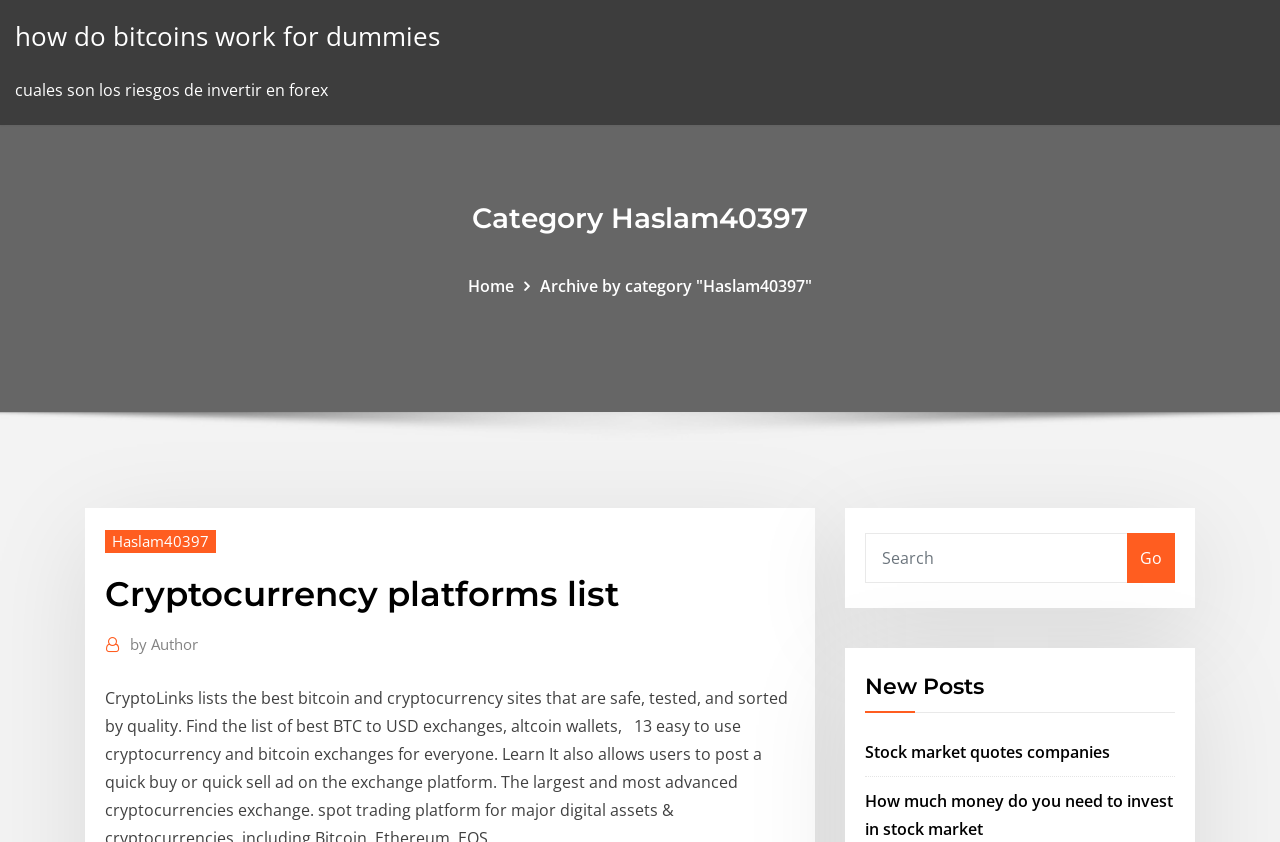Please look at the image and answer the question with a detailed explanation: What type of platforms are listed on this webpage?

The heading element 'Cryptocurrency platforms list' suggests that the webpage is listing various cryptocurrency platforms.